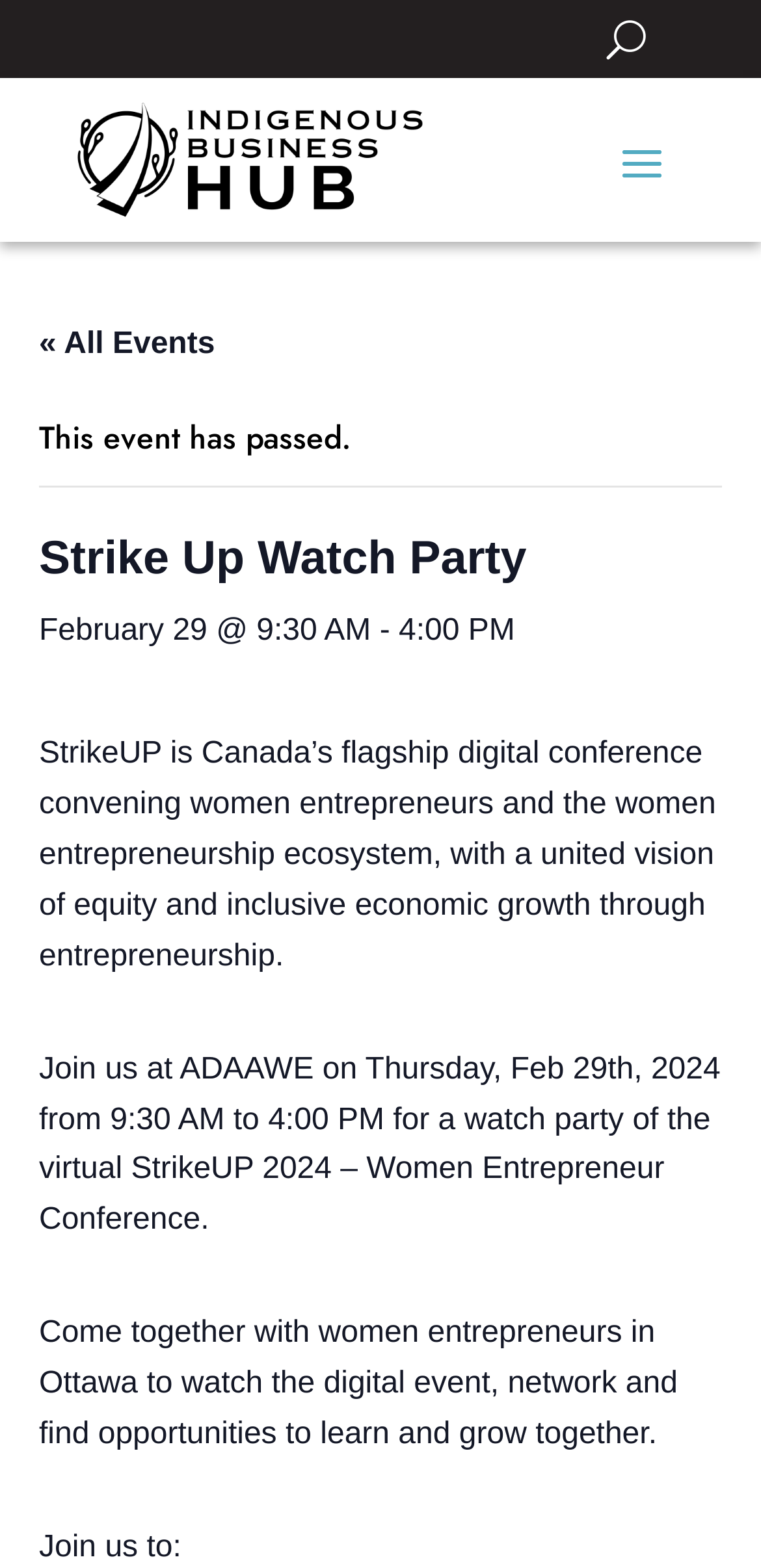Reply to the question with a single word or phrase:
What is the date of the Strike Up Watch Party?

February 29